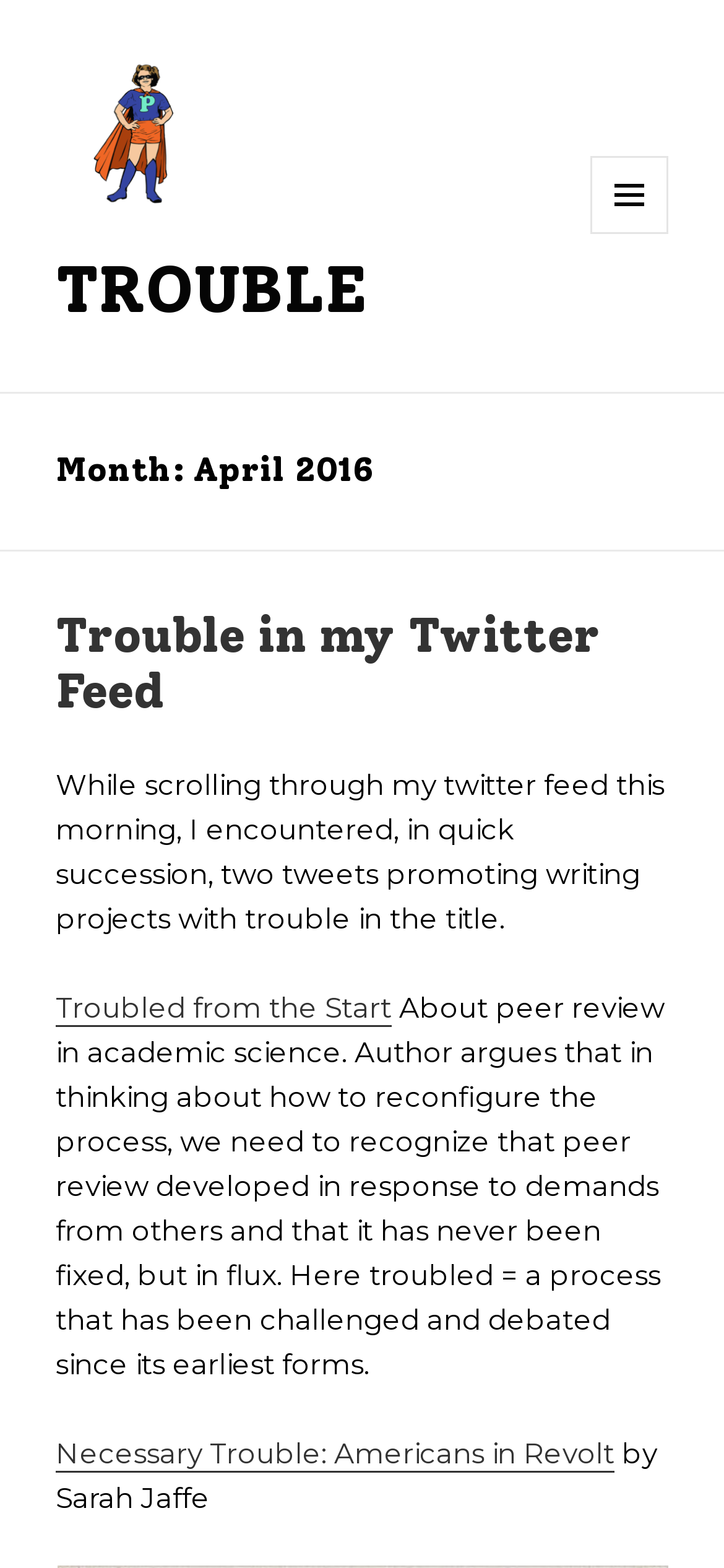Generate a comprehensive description of the webpage content.

The webpage is titled "April 2016 – TROUBLE" and has a prominent image with the same title at the top left corner. Below the image, there is a link with the same title. 

On the top right corner, there is a button labeled "MENU AND WIDGETS" which is not expanded. 

The main content of the webpage is divided into sections, with headings and paragraphs. The first heading reads "Month: April 2016" and is located at the top center of the page. 

Below the first heading, there is a section with a heading "Trouble in my Twitter Feed" which is followed by a link with the same title. The section contains a paragraph of text describing the author's experience with tweets promoting writing projects with "trouble" in the title. 

Underneath, there are three links with titles "Troubled from the Start", "Necessary Trouble: Americans in Revolt", and a brief description of each link. The first link is about peer review in academic science, and the second link is about a book by Sarah Jaffe. 

The webpage has a total of five links, two of which are duplicates of the title "TROUBLE", and three are related to the theme of "trouble" in different contexts. There is one image, one button, and several headings and paragraphs of text.